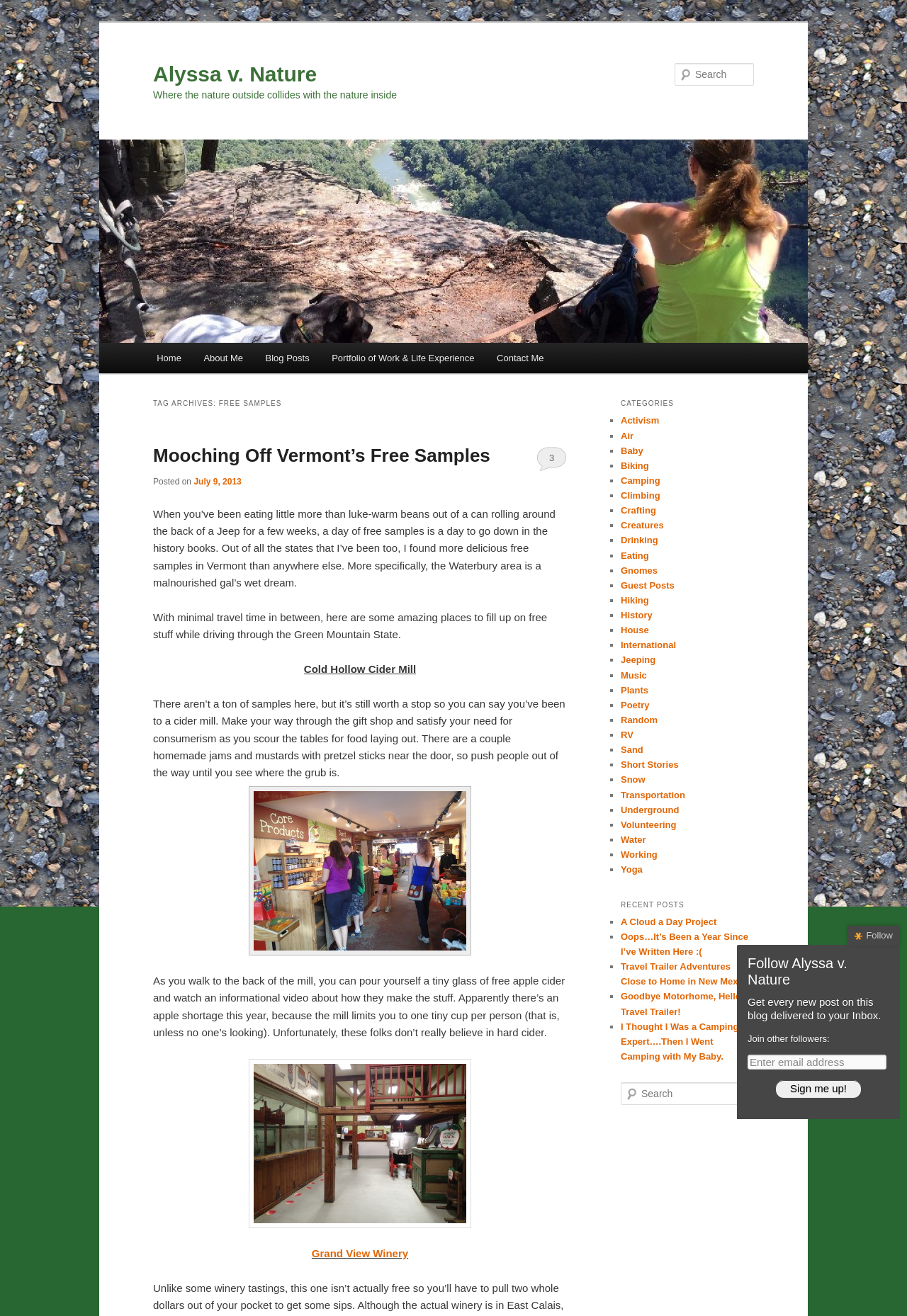Identify the bounding box for the UI element described as: "Contact Me". Ensure the coordinates are four float numbers between 0 and 1, formatted as [left, top, right, bottom].

[0.535, 0.26, 0.612, 0.284]